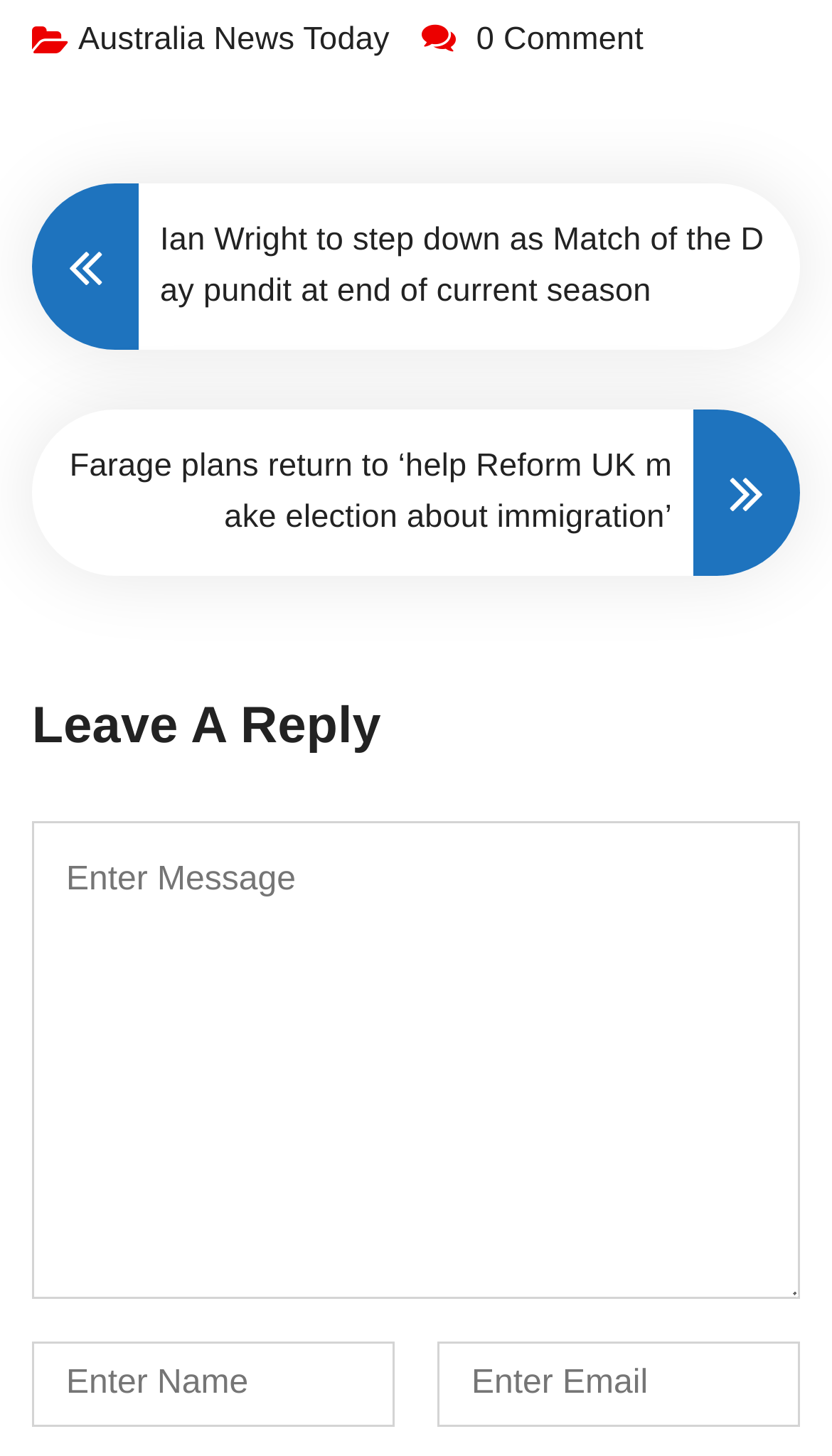Please answer the following question using a single word or phrase: 
What is the position of the 'Leave A Reply' heading?

Below the news articles